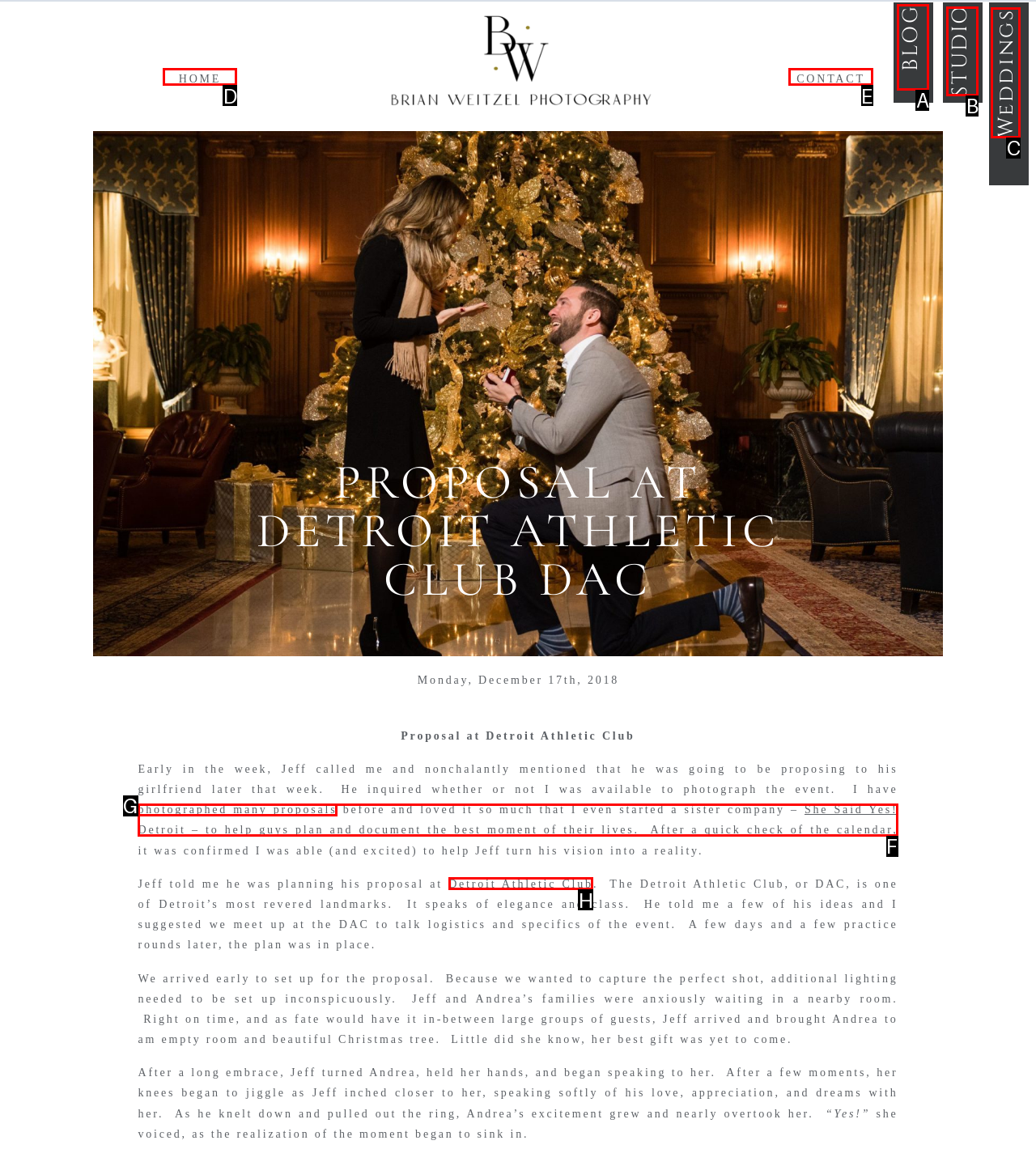Identify the HTML element to click to fulfill this task: Explore the 'Weddings' category
Answer with the letter from the given choices.

C